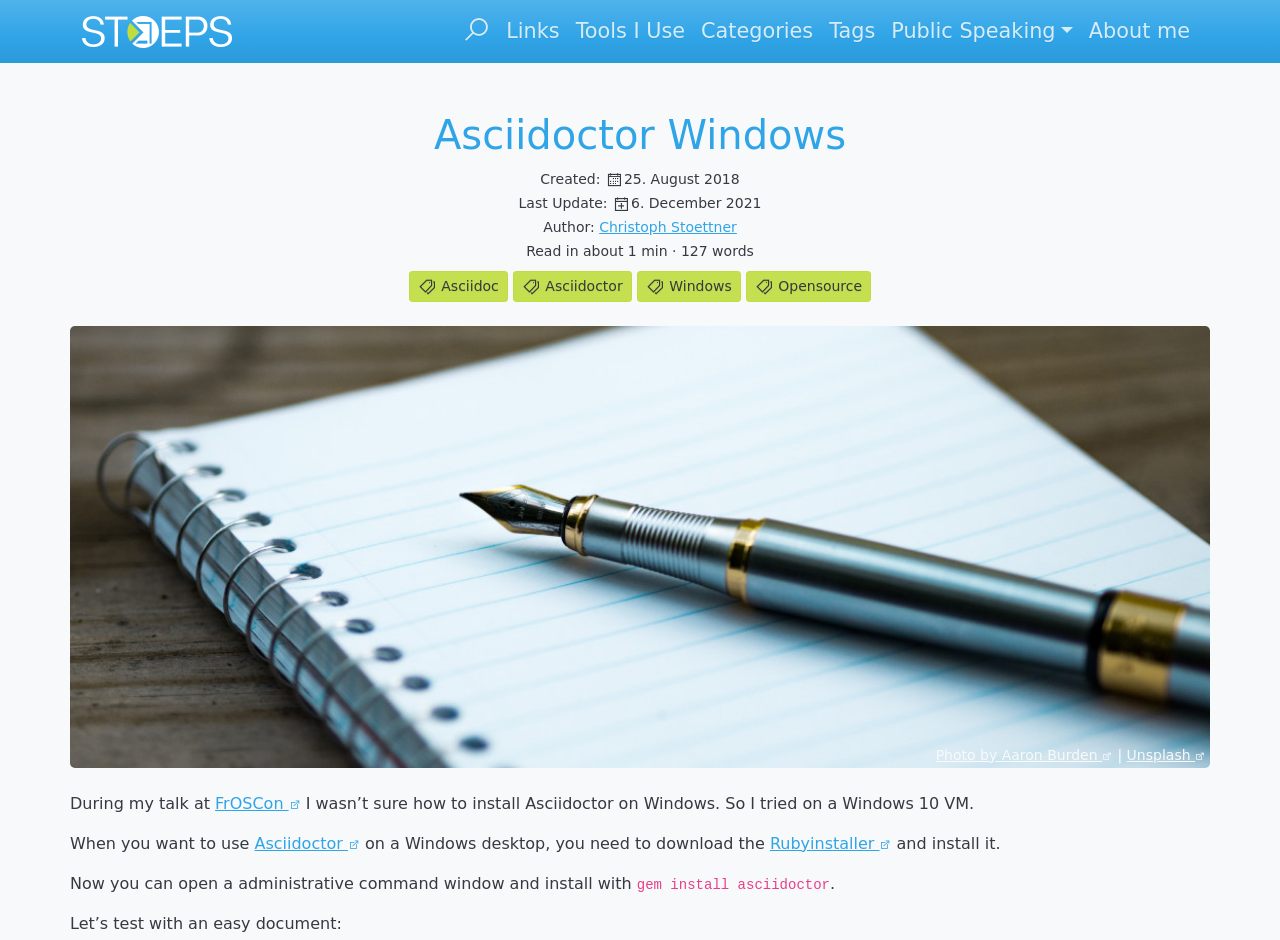Can you find the bounding box coordinates for the element that needs to be clicked to execute this instruction: "Read the article about 'FrOSCon'"? The coordinates should be given as four float numbers between 0 and 1, i.e., [left, top, right, bottom].

[0.168, 0.844, 0.235, 0.865]